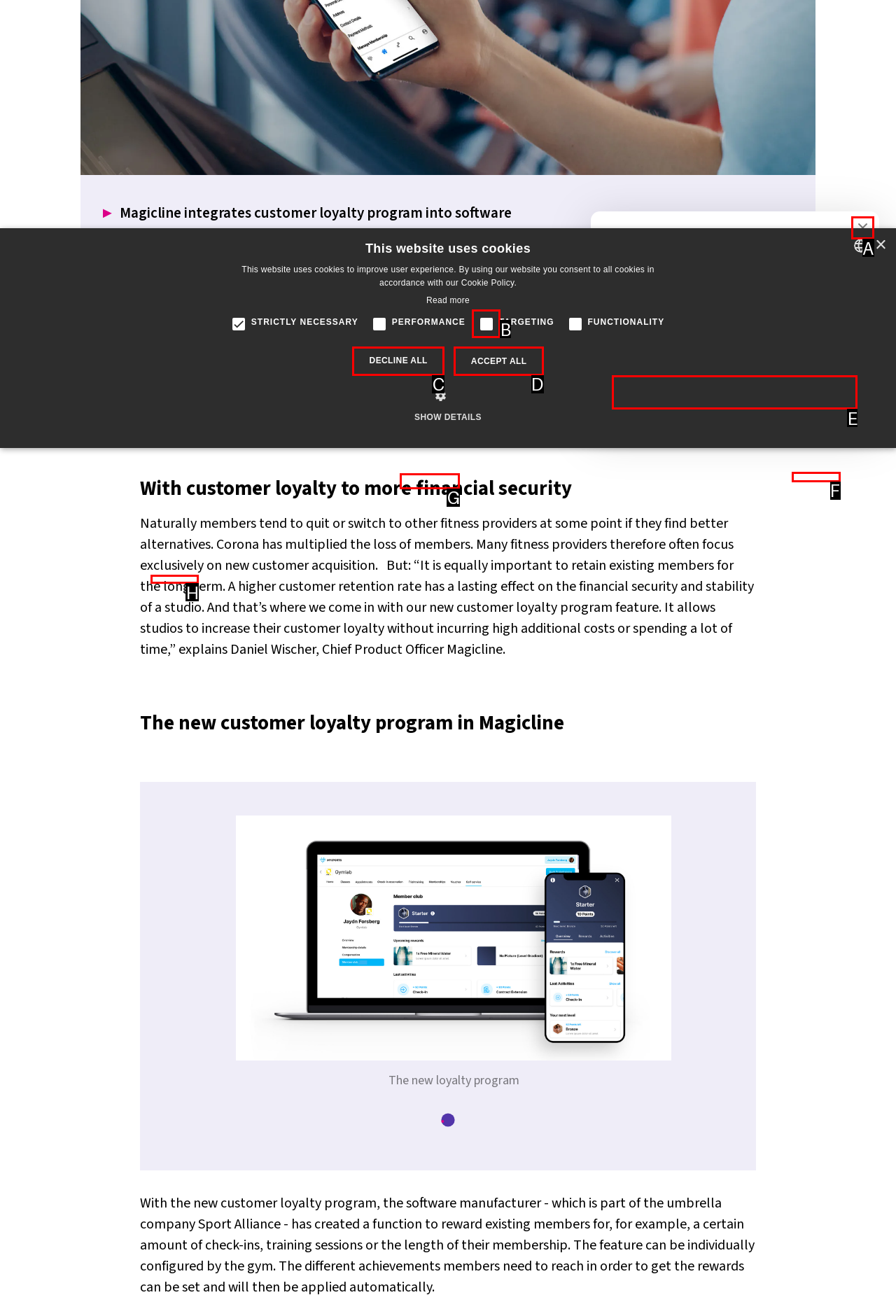Select the letter that corresponds to the UI element described as: parent_node: Artur Jagiello
Answer by providing the letter from the given choices.

A